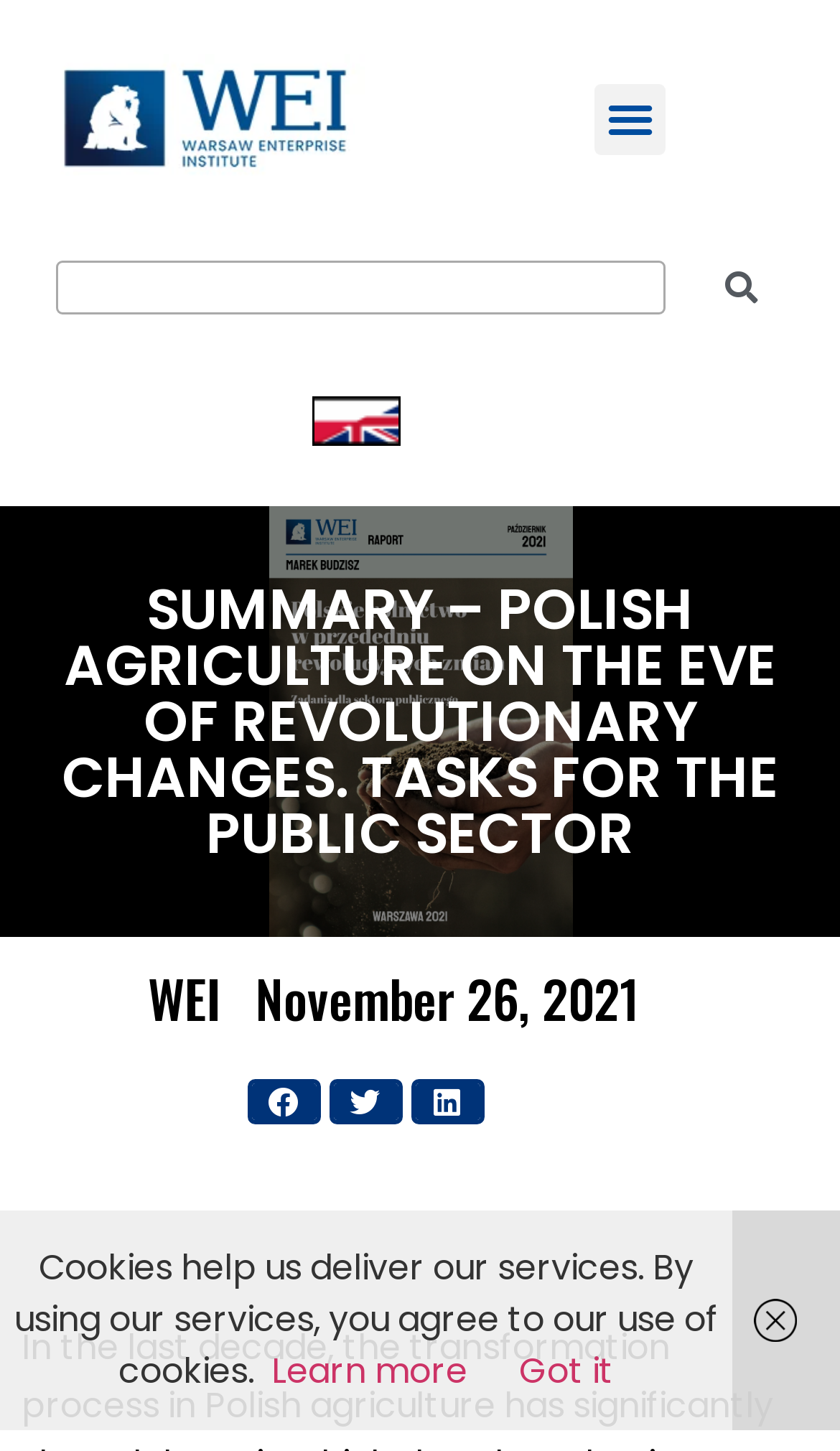Please reply with a single word or brief phrase to the question: 
What is the name of the institute?

Warsaw Enterprise Institute